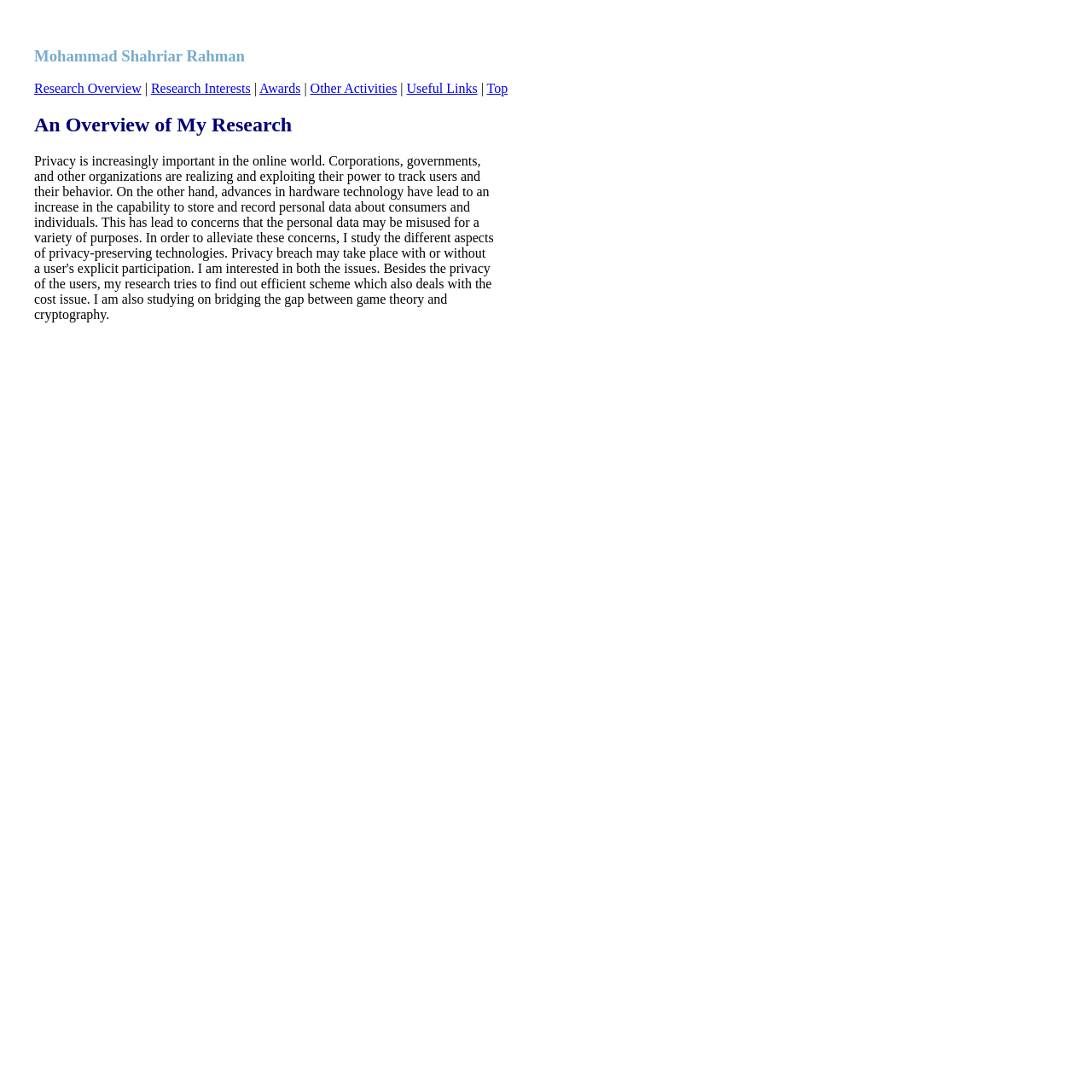Predict the bounding box of the UI element that fits this description: "New Ways".

None